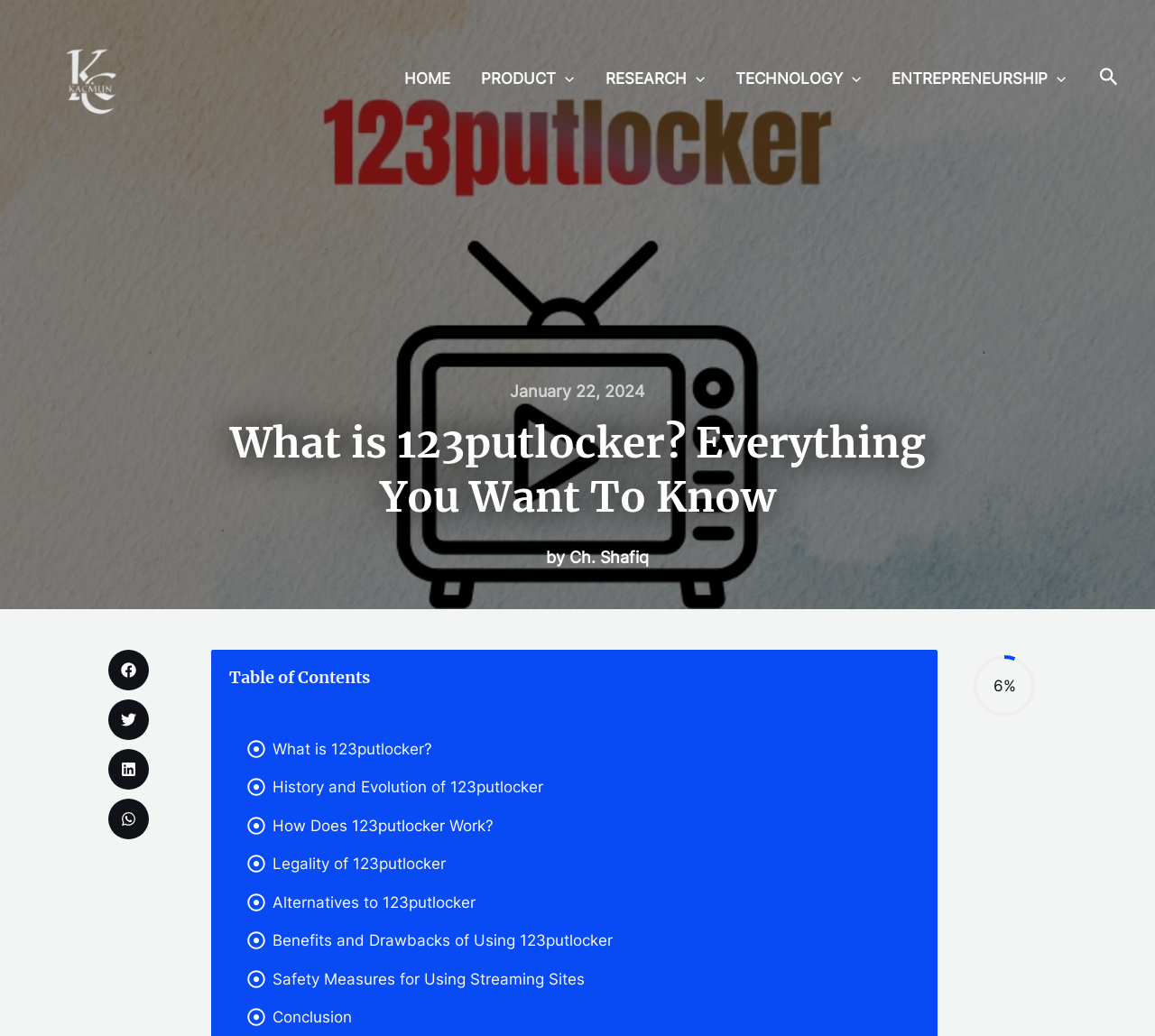What is the name of the website described in the article?
Give a detailed response to the question by analyzing the screenshot.

The article's title is 'What is 123putlocker? Everything You Want To Know', which suggests that the website being described is 123putlocker.